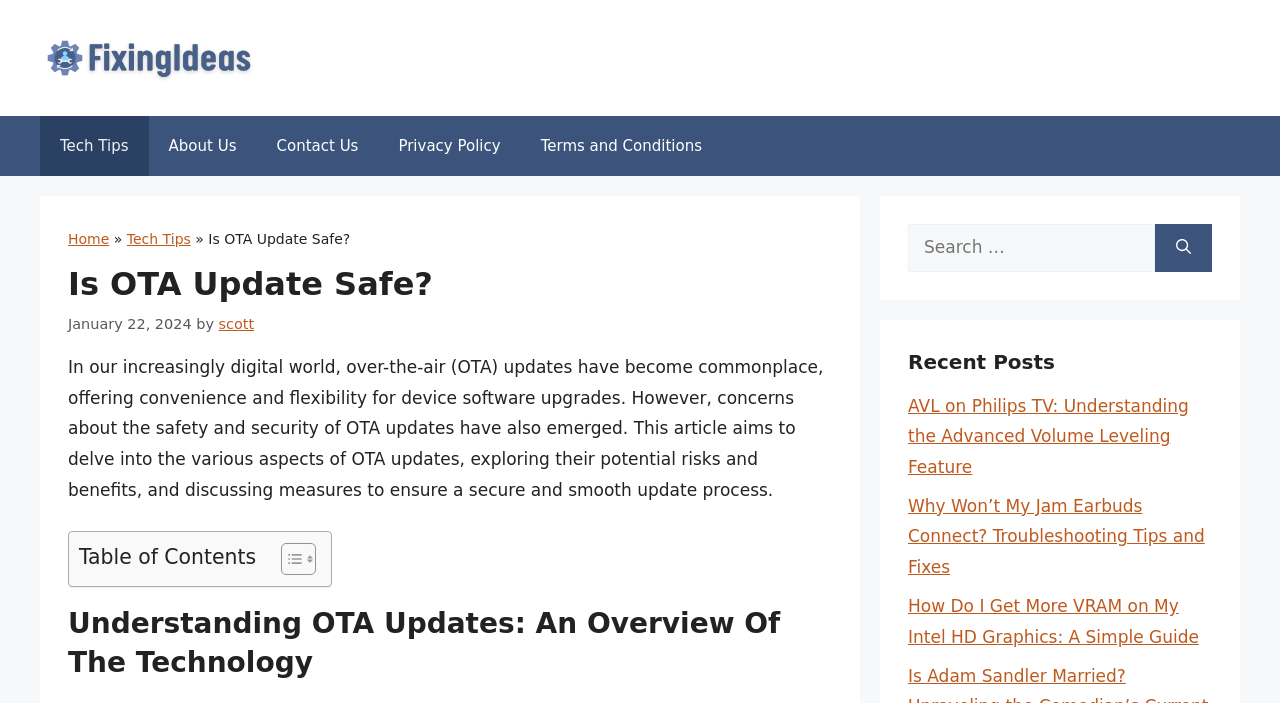Please reply to the following question with a single word or a short phrase:
How many recent posts are displayed?

3